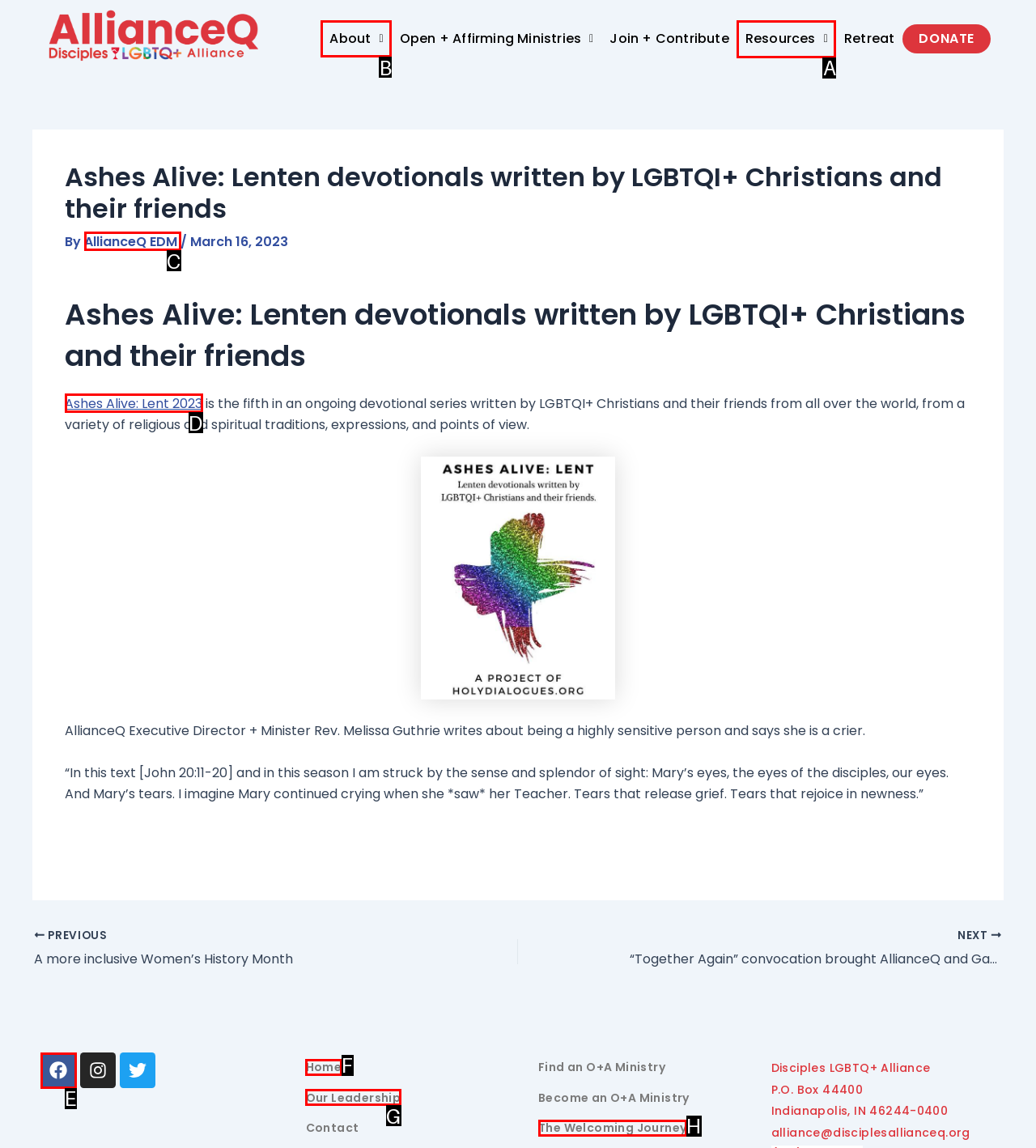Tell me the correct option to click for this task: Click the 'About' menu
Write down the option's letter from the given choices.

B